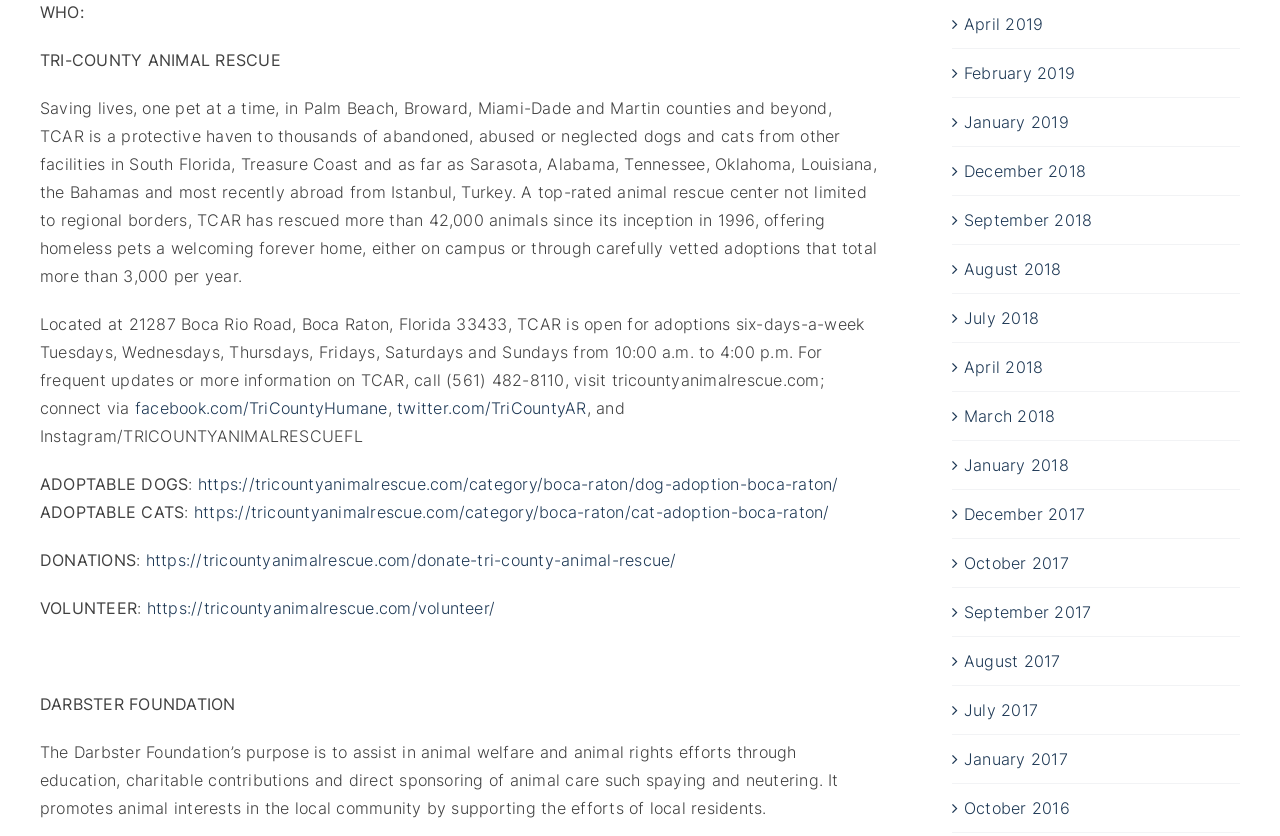Please determine the bounding box coordinates of the area that needs to be clicked to complete this task: 'View adoptable dogs'. The coordinates must be four float numbers between 0 and 1, formatted as [left, top, right, bottom].

[0.155, 0.567, 0.655, 0.591]